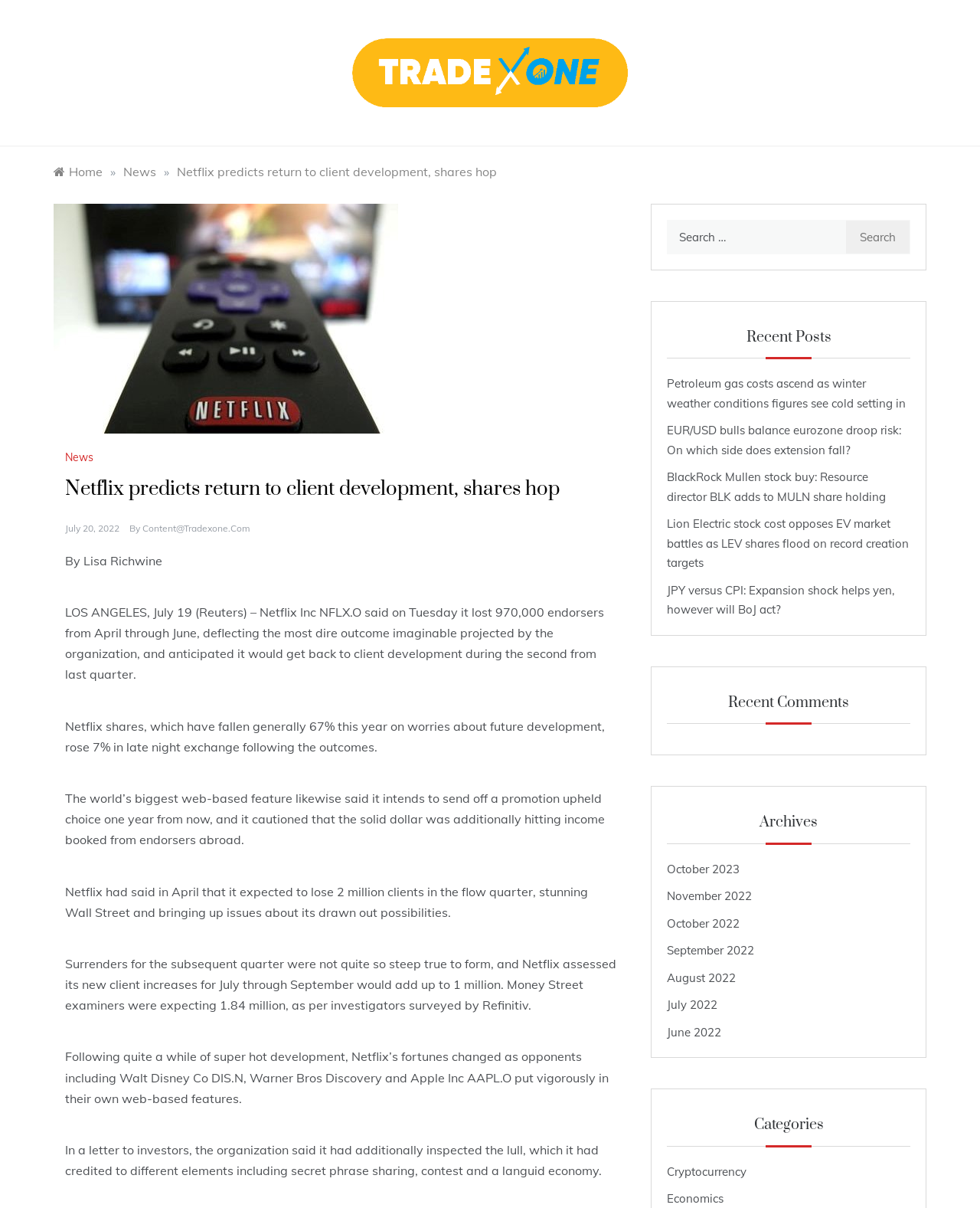Determine the bounding box for the UI element that matches this description: "Cryptocurrency".

[0.68, 0.962, 0.762, 0.978]